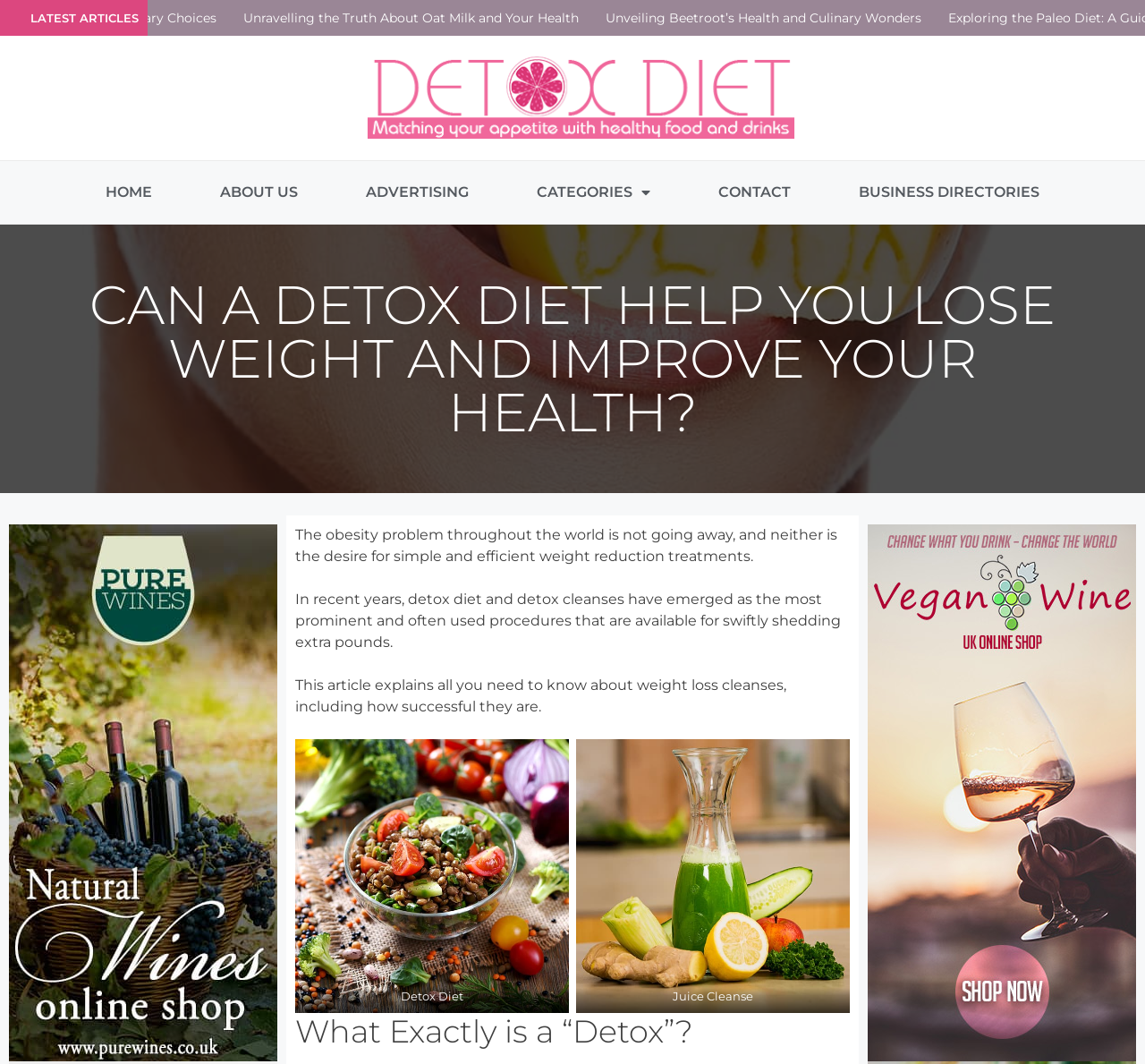Identify and generate the primary title of the webpage.

CAN A DETOX DIET HELP YOU LOSE WEIGHT AND IMPROVE YOUR HEALTH?